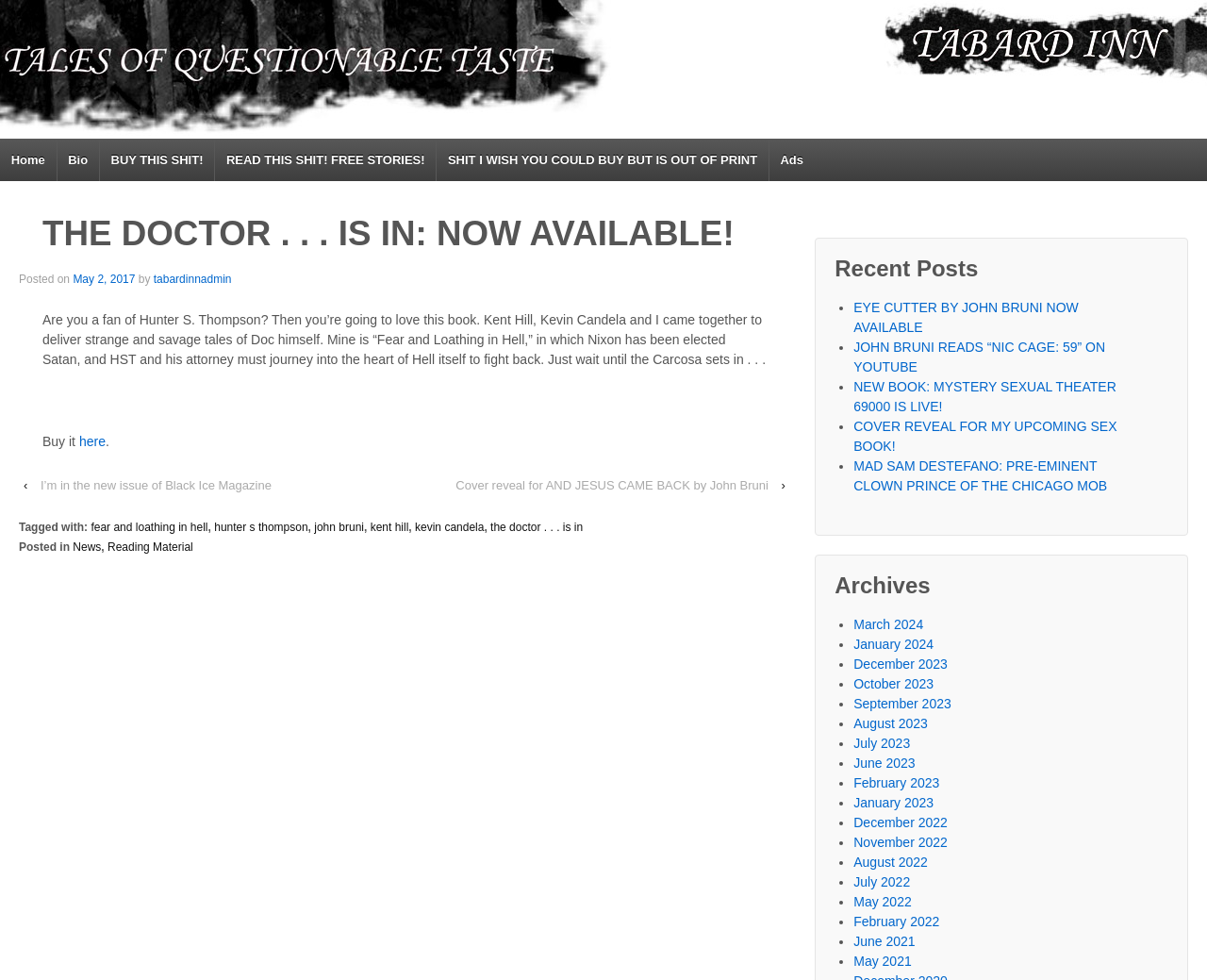Detail the features and information presented on the webpage.

The webpage is about an author's blog, specifically promoting a new book titled "THE DOCTOR... IS IN: NOW AVAILABLE!" The top section of the page features a logo image with the text "Tabard Inn: Tales of Questionable Taste" and a navigation menu with links to "Home", "Bio", "BUY THIS SHIT!", "READ THIS SHIT! FREE STORIES!", "SHIT I WISH YOU COULD BUY BUT IS OUT OF PRINT", and "Ads".

Below the navigation menu, there is a heading announcing the new book, followed by a paragraph describing the book's content, which is a collection of strange and savage tales inspired by Hunter S. Thompson. The paragraph is written in a humorous and promotional tone.

To the right of the paragraph, there is a section with links to recent posts, including "I’m in the new issue of Black Ice Magazine" and "Cover reveal for AND JESUS CAME BACK by John Bruni". Below this section, there are tags related to the book, including "fear and loathing in hell", "hunter s thompson", and "the doctor... is in".

Further down the page, there is a section with links to categories, including "News" and "Reading Material". On the right side of the page, there is a list of recent posts, including "EYE CUTTER BY JOHN BRUNI NOW AVAILABLE" and "MAD SAM DESTEFANO: PRE-EMINENT CLOWN PRINCE OF THE CHICAGO MOB". Below this list, there is an archives section with links to posts from different months, ranging from March 2024 to May 2022.